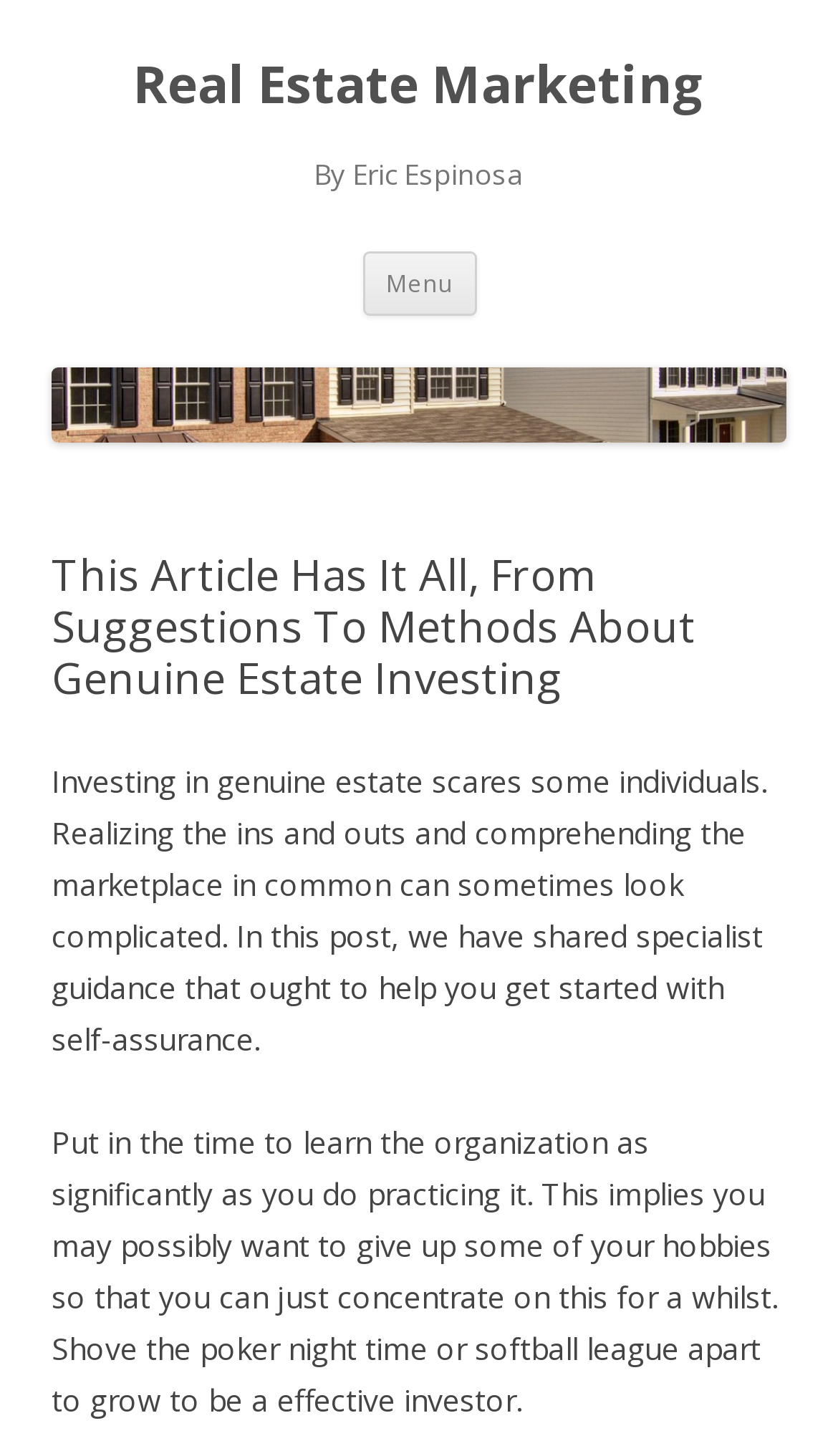What is the topic of this article?
From the details in the image, answer the question comprehensively.

I determined the topic by reading the main heading of the webpage, which says 'This Article Has It All, From Suggestions To Methods About Genuine Estate Investing', and also by looking at the link with the text 'Real Estate Marketing' at the top of the page.